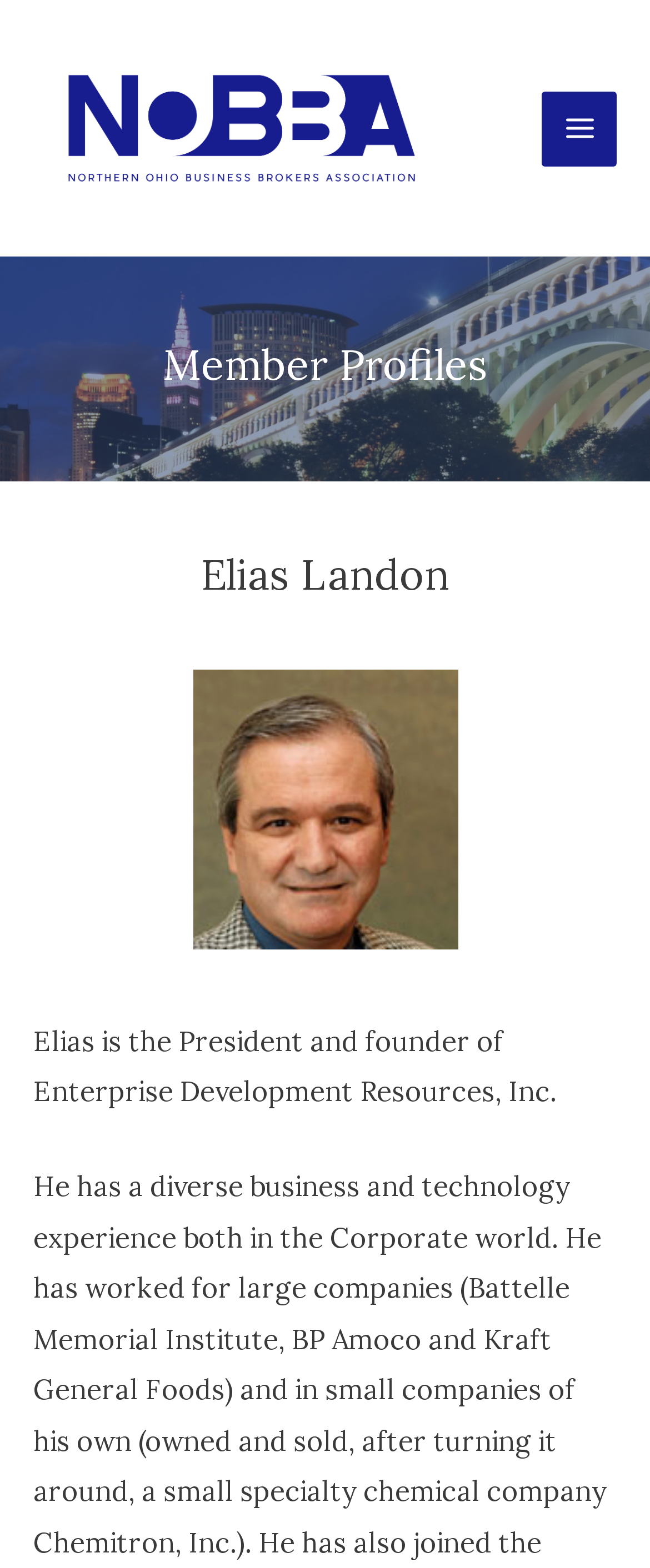Can you give a detailed response to the following question using the information from the image? Is the main menu expanded?

The button 'Main Menu' has an attribute 'expanded: False', indicating that the main menu is not expanded.